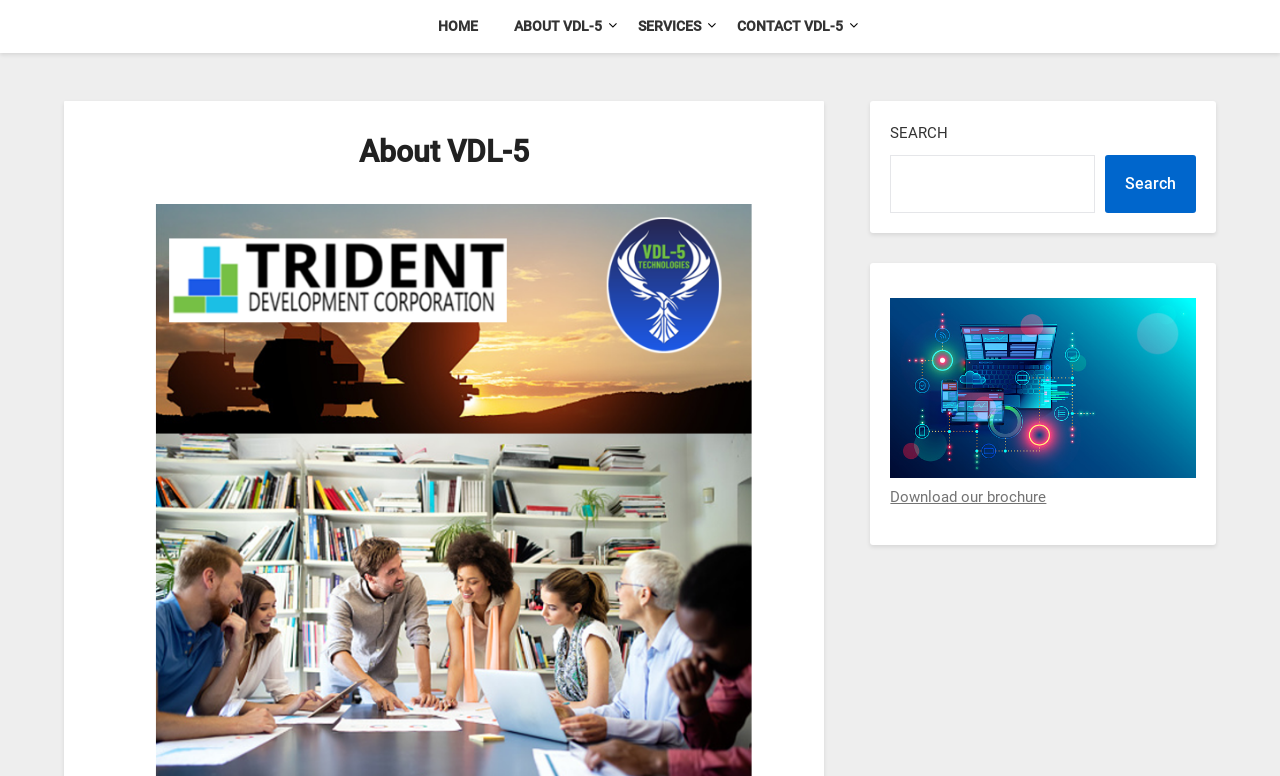Given the webpage screenshot and the description, determine the bounding box coordinates (top-left x, top-left y, bottom-right x, bottom-right y) that define the location of the UI element matching this description: Download our brochure

[0.696, 0.629, 0.817, 0.652]